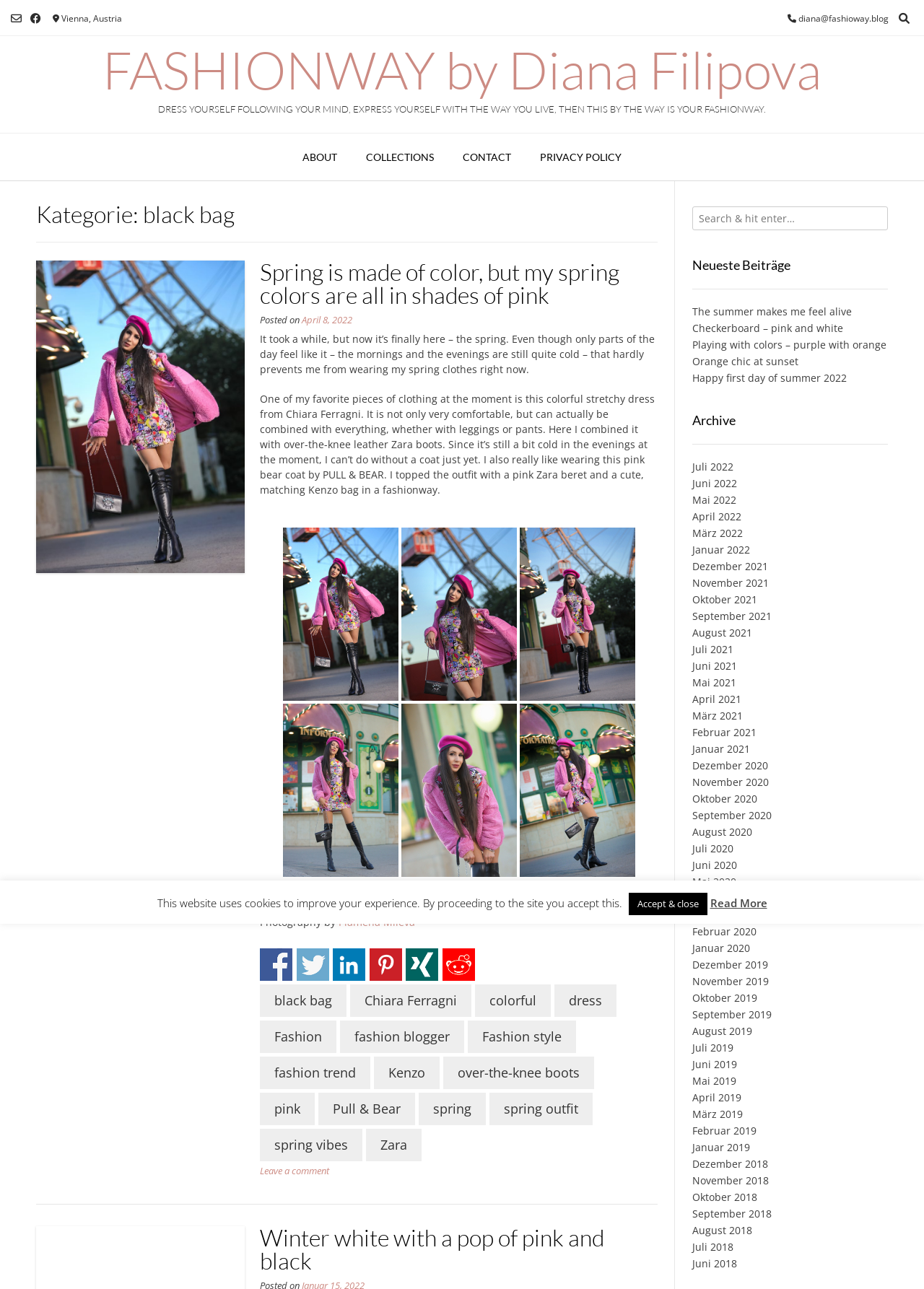Please identify the bounding box coordinates of the clickable element to fulfill the following instruction: "Click on ABOUT". The coordinates should be four float numbers between 0 and 1, i.e., [left, top, right, bottom].

[0.312, 0.103, 0.38, 0.14]